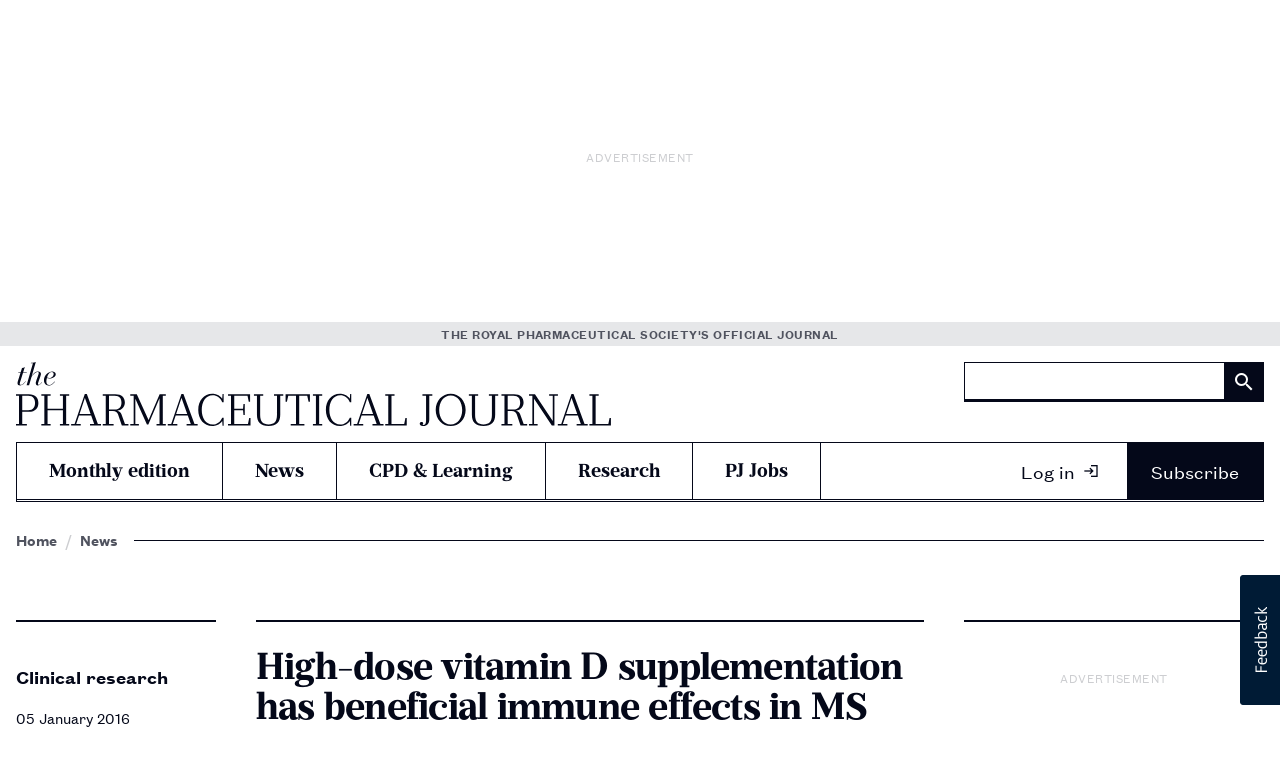What is the logo of this website?
Identify the answer in the screenshot and reply with a single word or phrase.

PJ logo